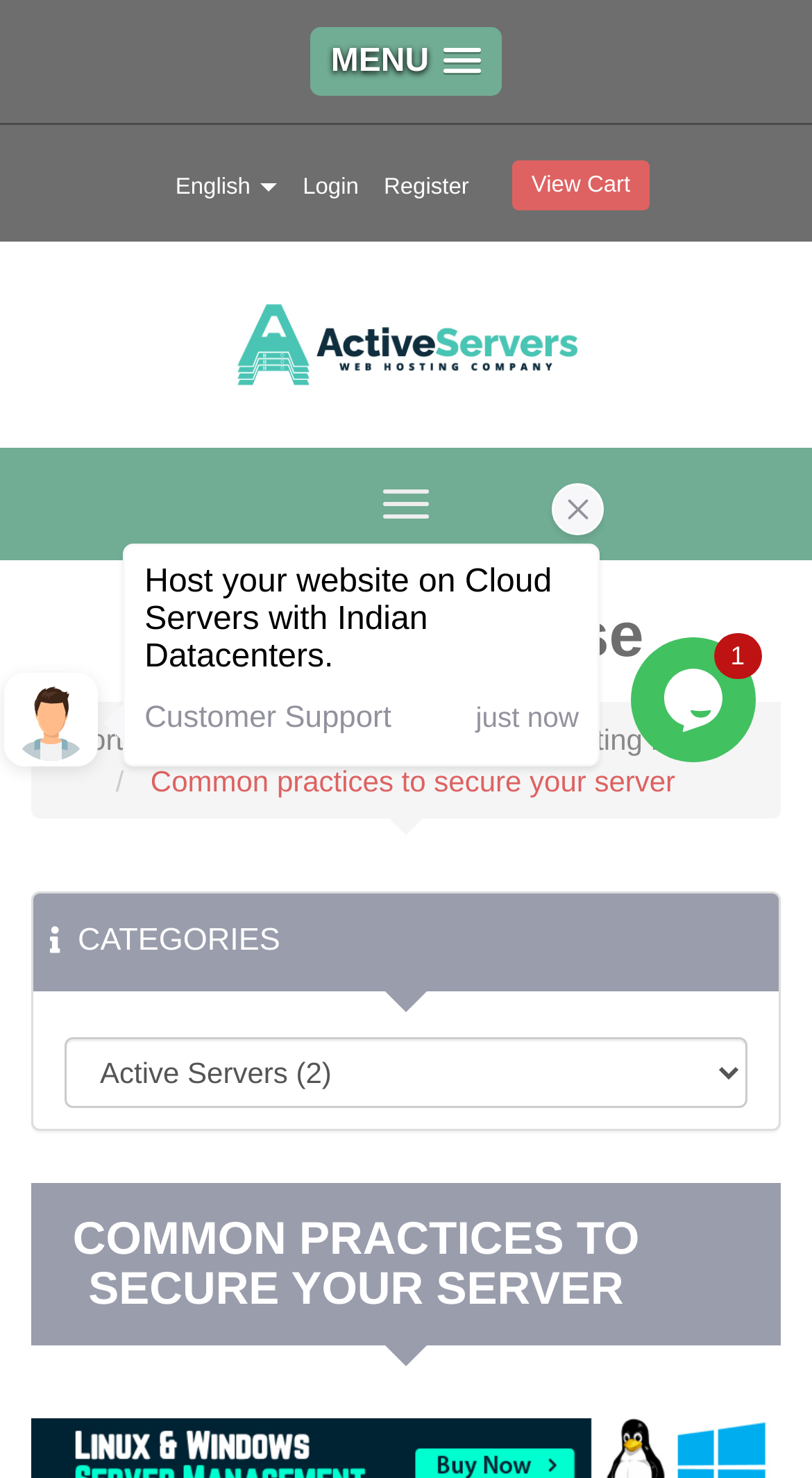Please locate the bounding box coordinates of the element that should be clicked to achieve the given instruction: "Visit the MEMO News website".

None